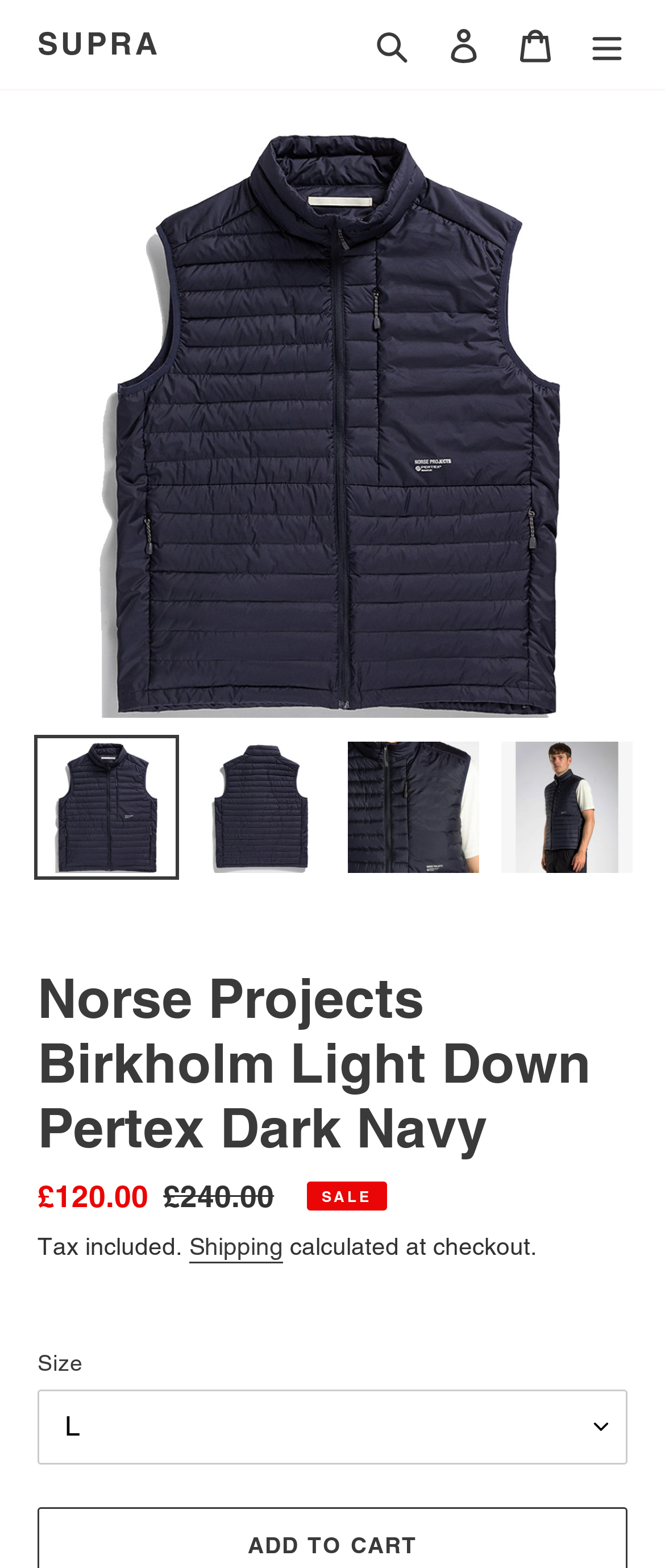Use a single word or phrase to answer the question: What is the purpose of the button with the text 'ADD TO CART'?

To add the product to the cart